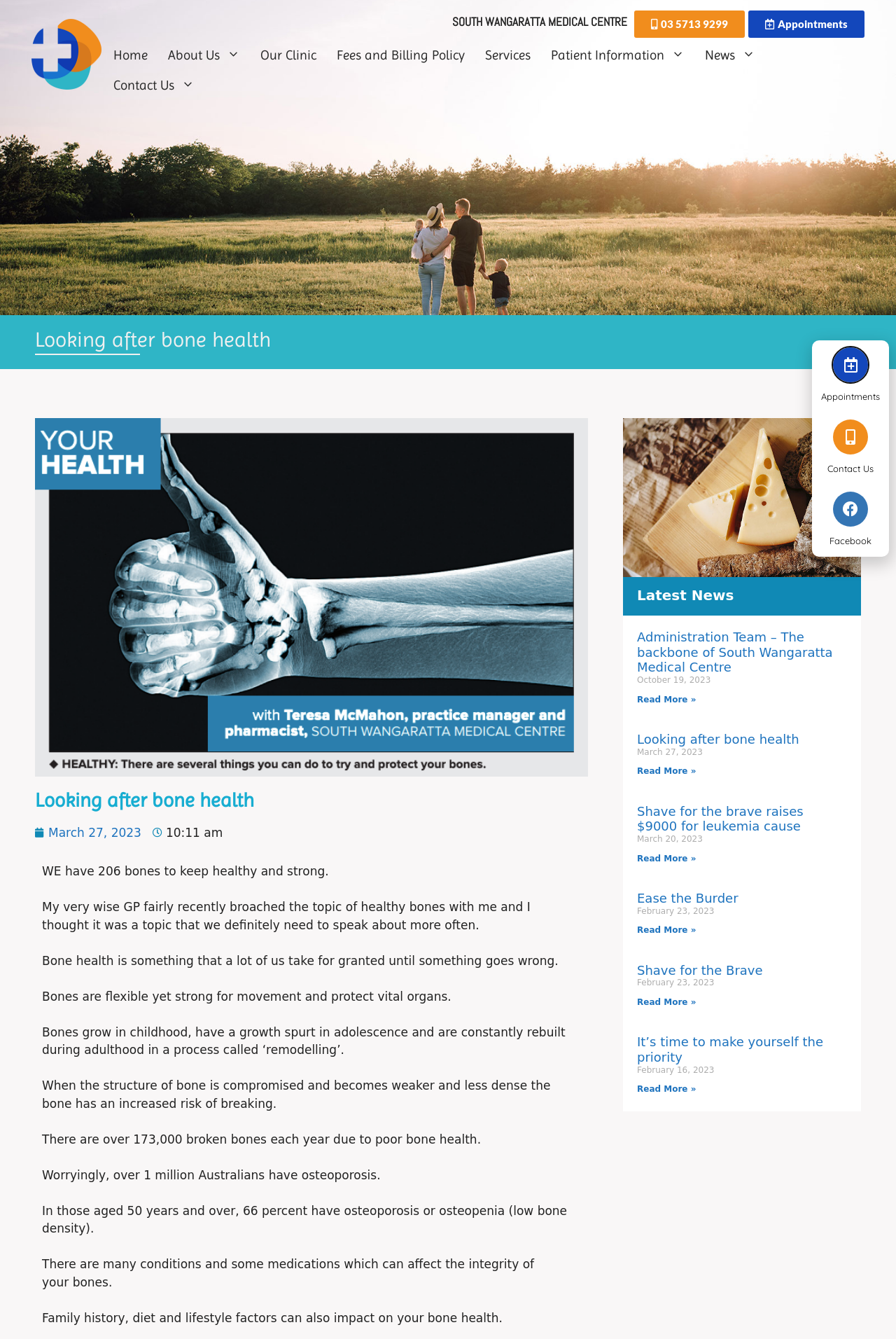Answer the question below using just one word or a short phrase: 
How many bones do humans have?

206